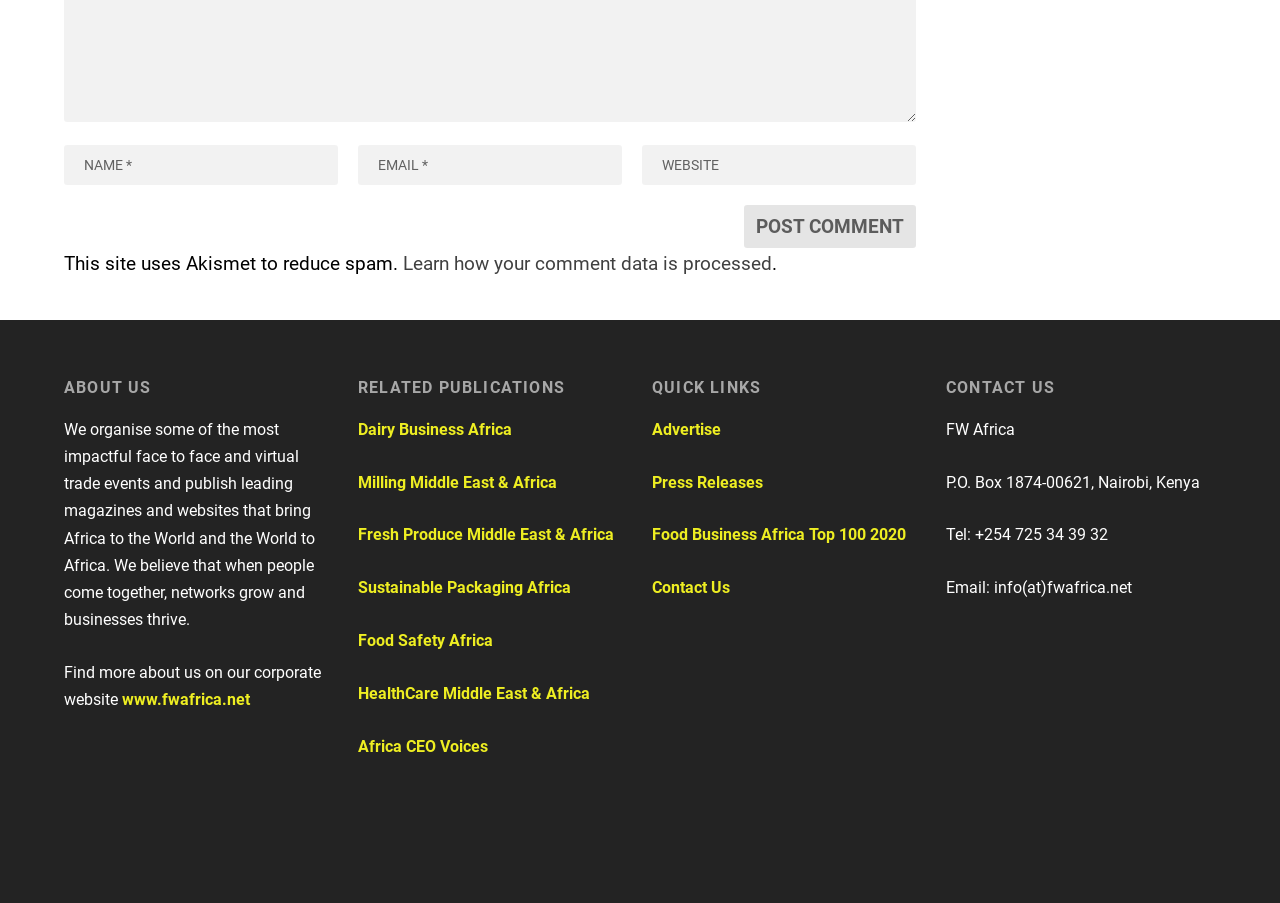Using the description "Carew, Thomas (1595 - 1640)", locate and provide the bounding box of the UI element.

None